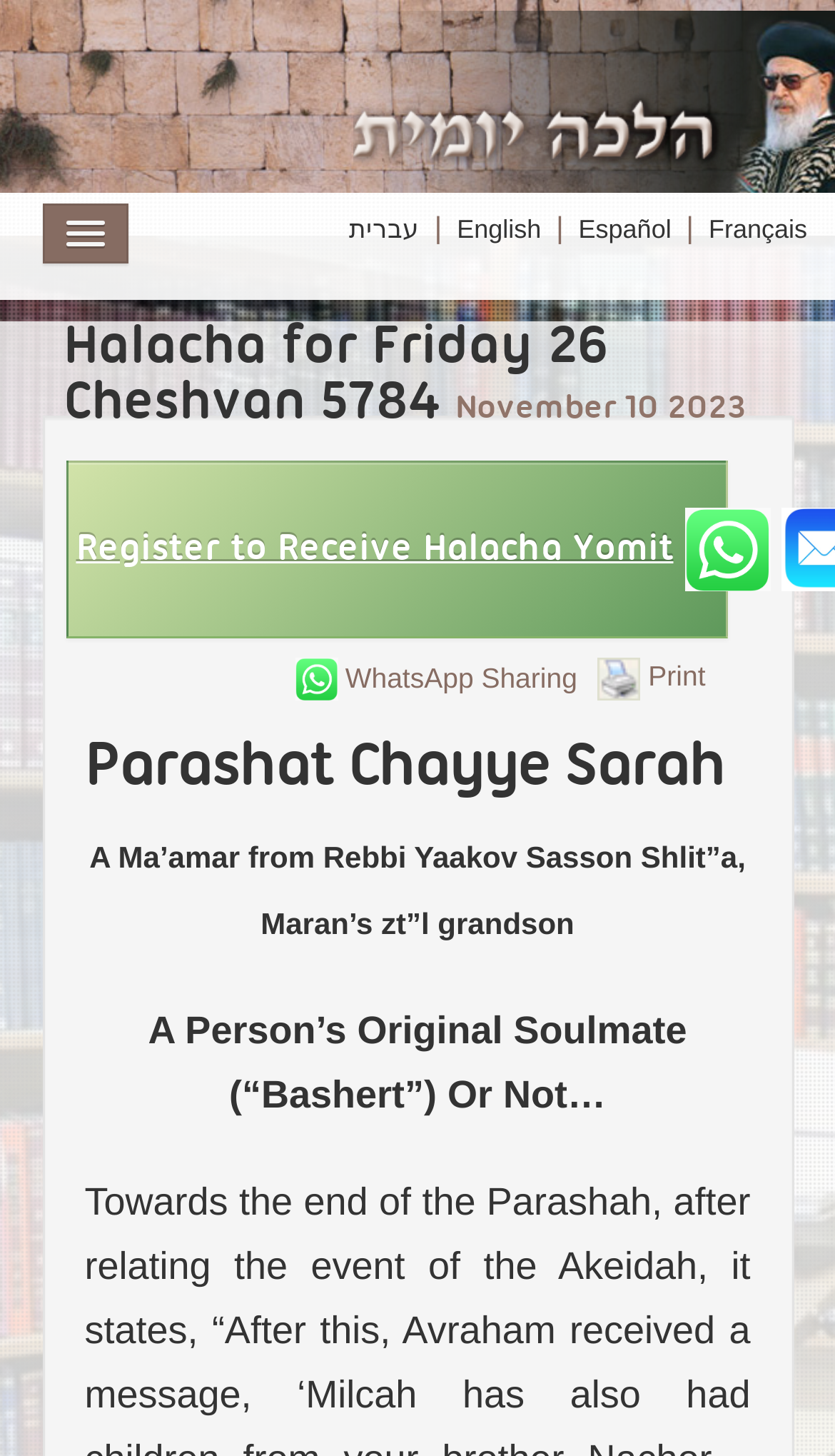Locate the bounding box coordinates of the UI element described by: "Halacha Search". The bounding box coordinates should consist of four float numbers between 0 and 1, i.e., [left, top, right, bottom].

[0.0, 0.222, 0.387, 0.265]